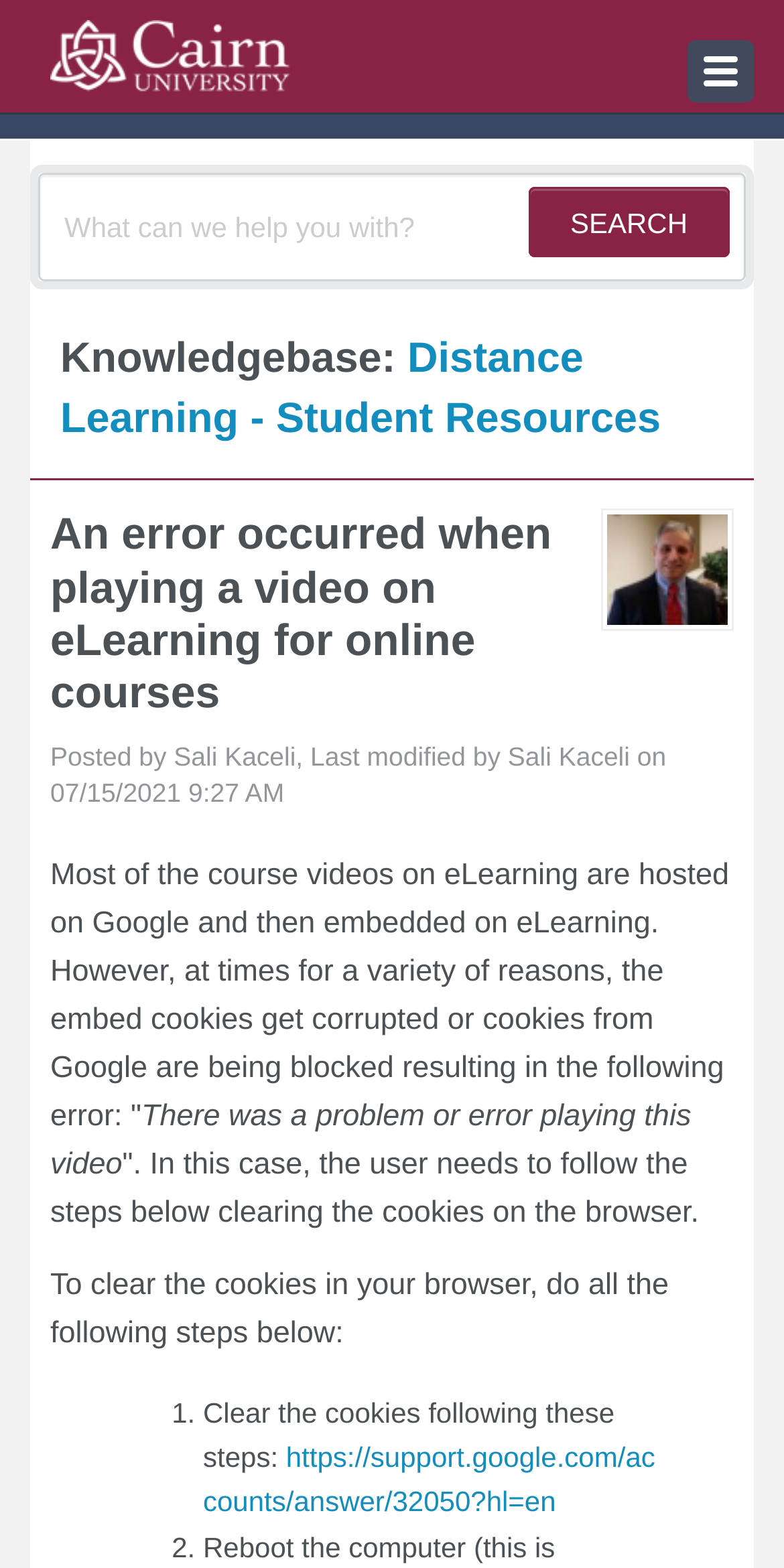Please determine the bounding box coordinates of the area that needs to be clicked to complete this task: 'Read the article about Darvin Ham'. The coordinates must be four float numbers between 0 and 1, formatted as [left, top, right, bottom].

None